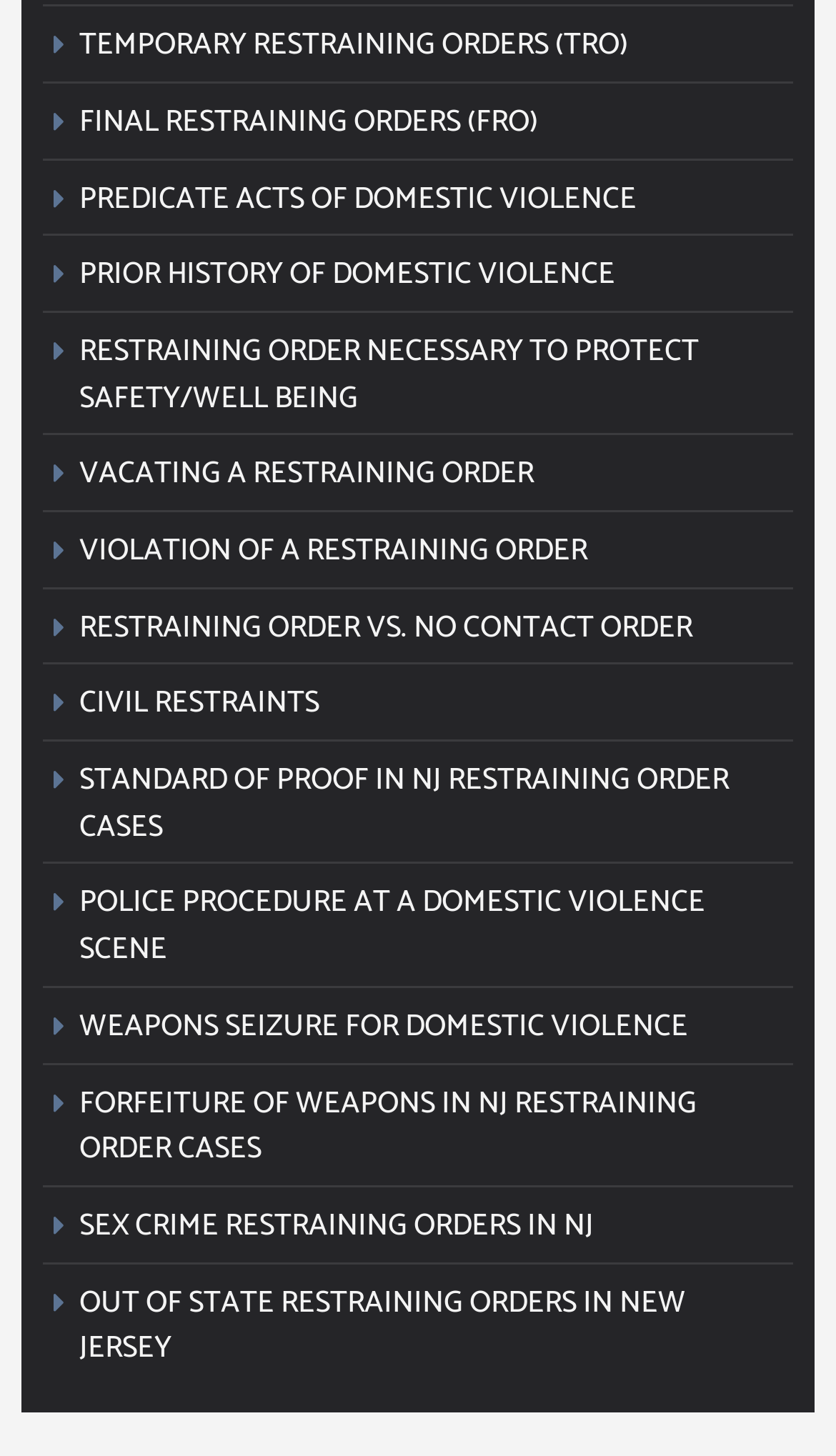Could you highlight the region that needs to be clicked to execute the instruction: "Learn about PREDICATE ACTS OF DOMESTIC VIOLENCE"?

[0.051, 0.114, 0.949, 0.161]